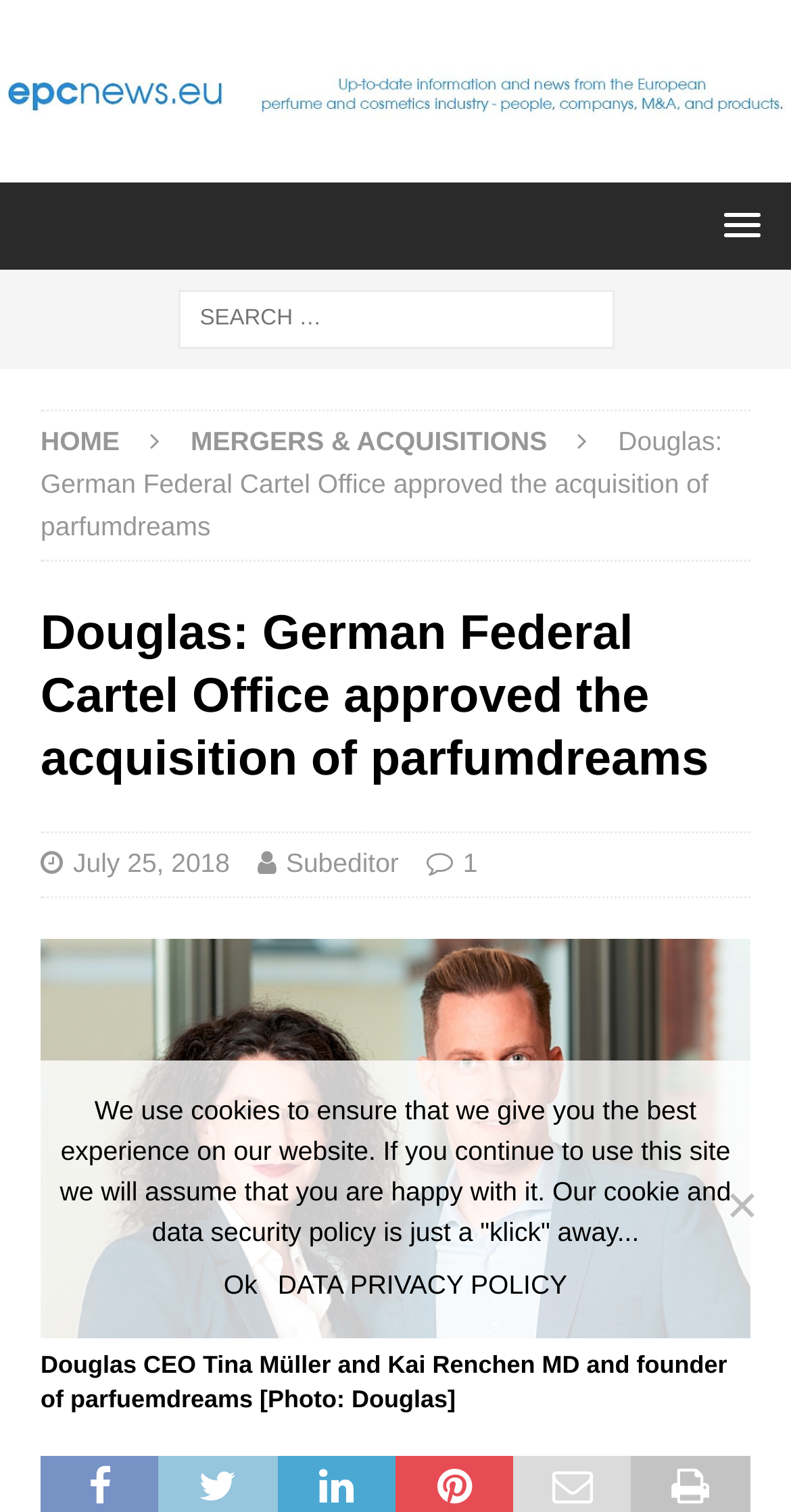Respond with a single word or phrase to the following question: What is the purpose of the search box?

To search the website